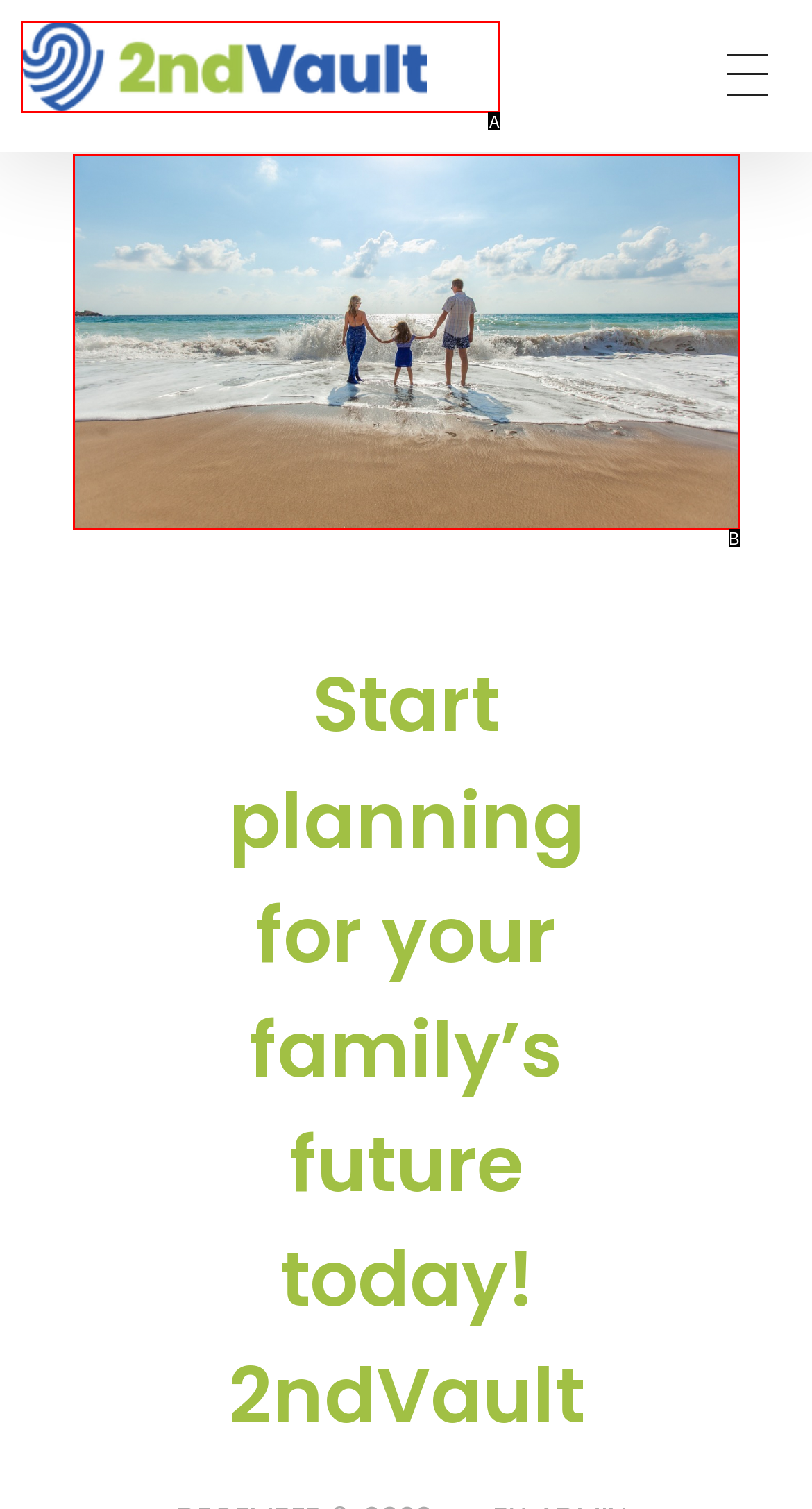Match the description: parent_node: 2nd Vault title="2nd Vault" to one of the options shown. Reply with the letter of the best match.

A